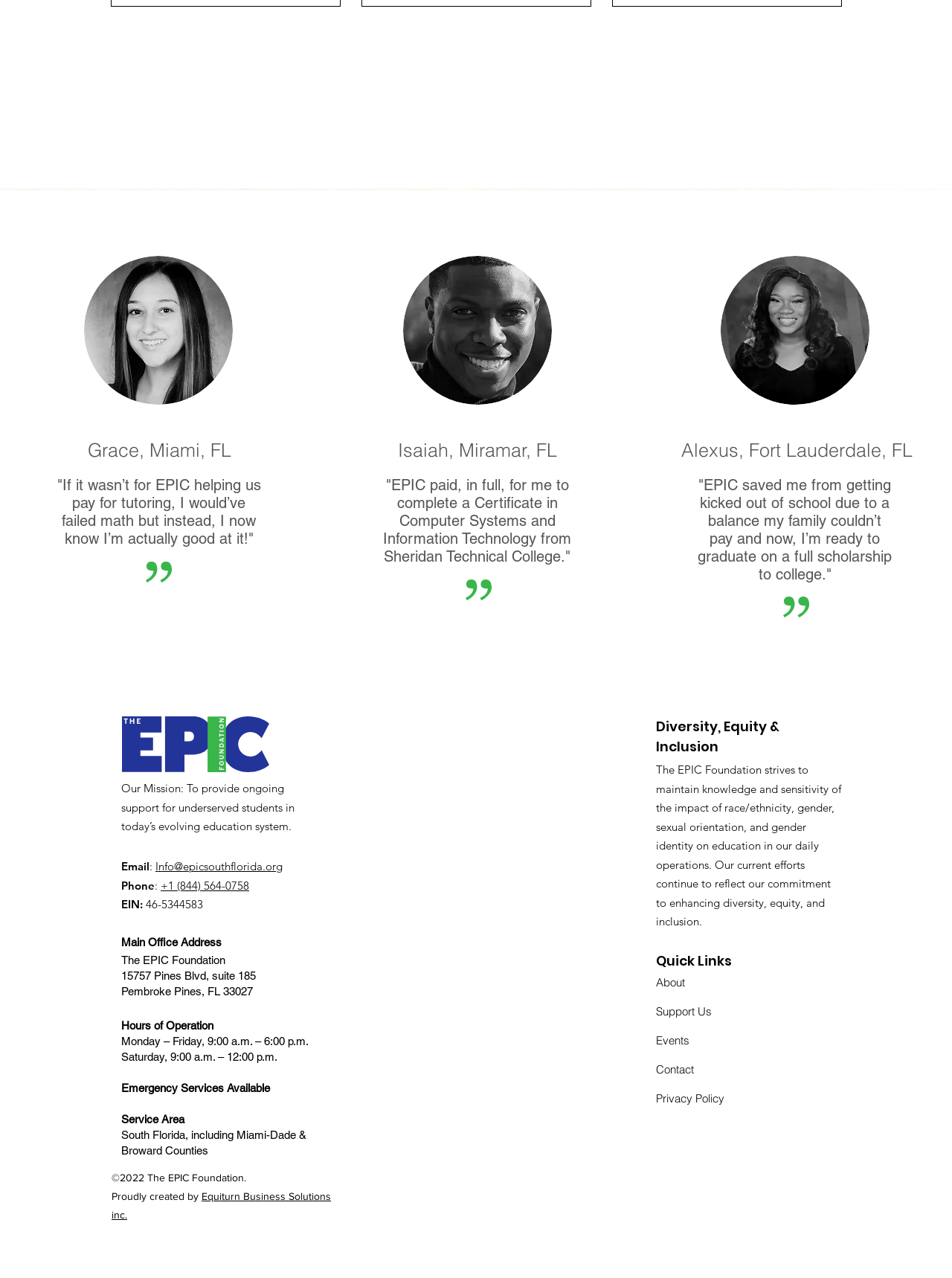Can you pinpoint the bounding box coordinates for the clickable element required for this instruction: "Contact via 'Info@epicsouthflorida.org'"? The coordinates should be four float numbers between 0 and 1, i.e., [left, top, right, bottom].

[0.163, 0.672, 0.297, 0.683]